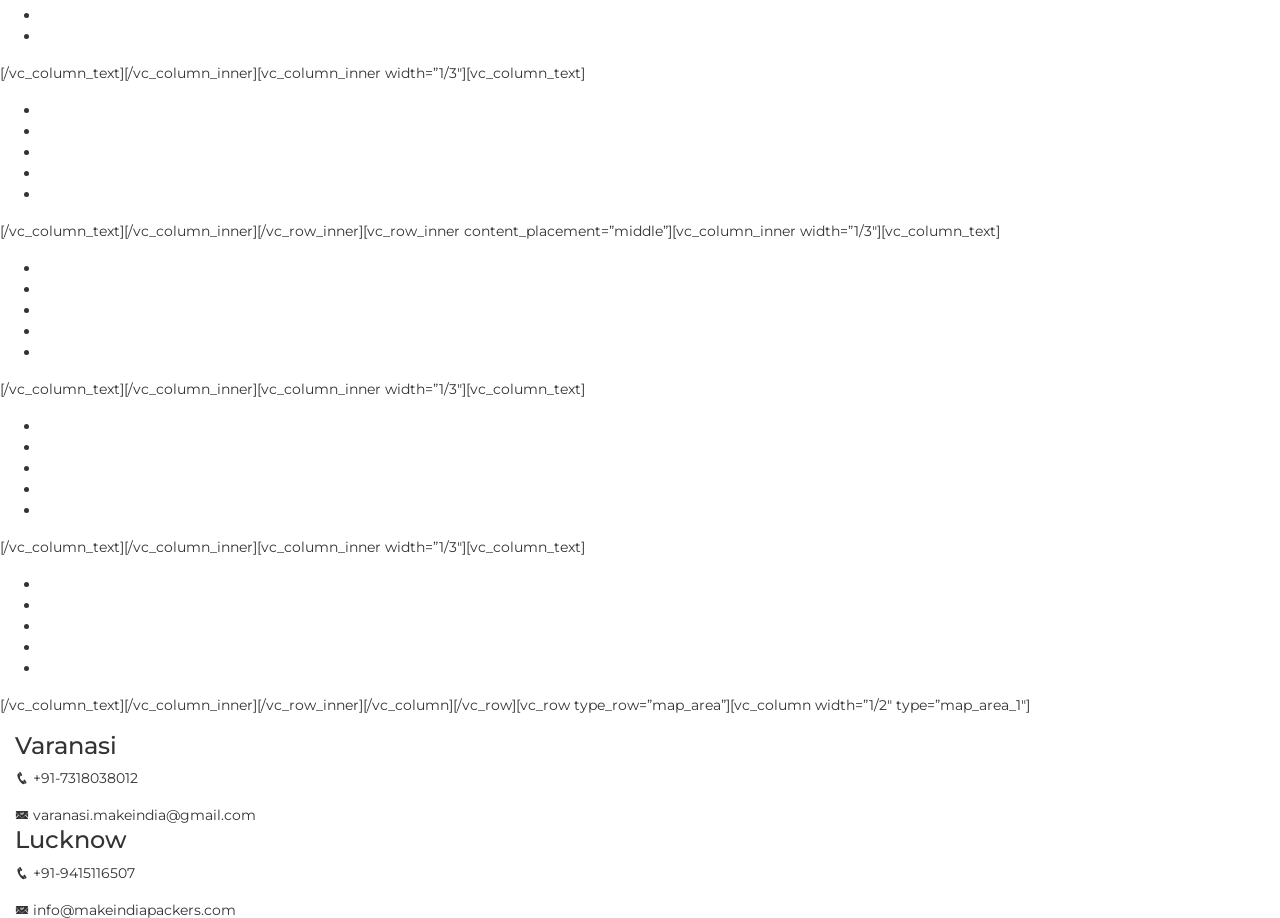Locate the bounding box coordinates of the area where you should click to accomplish the instruction: "Click Packers & Movers in Hyderabad".

[0.031, 0.454, 0.202, 0.473]